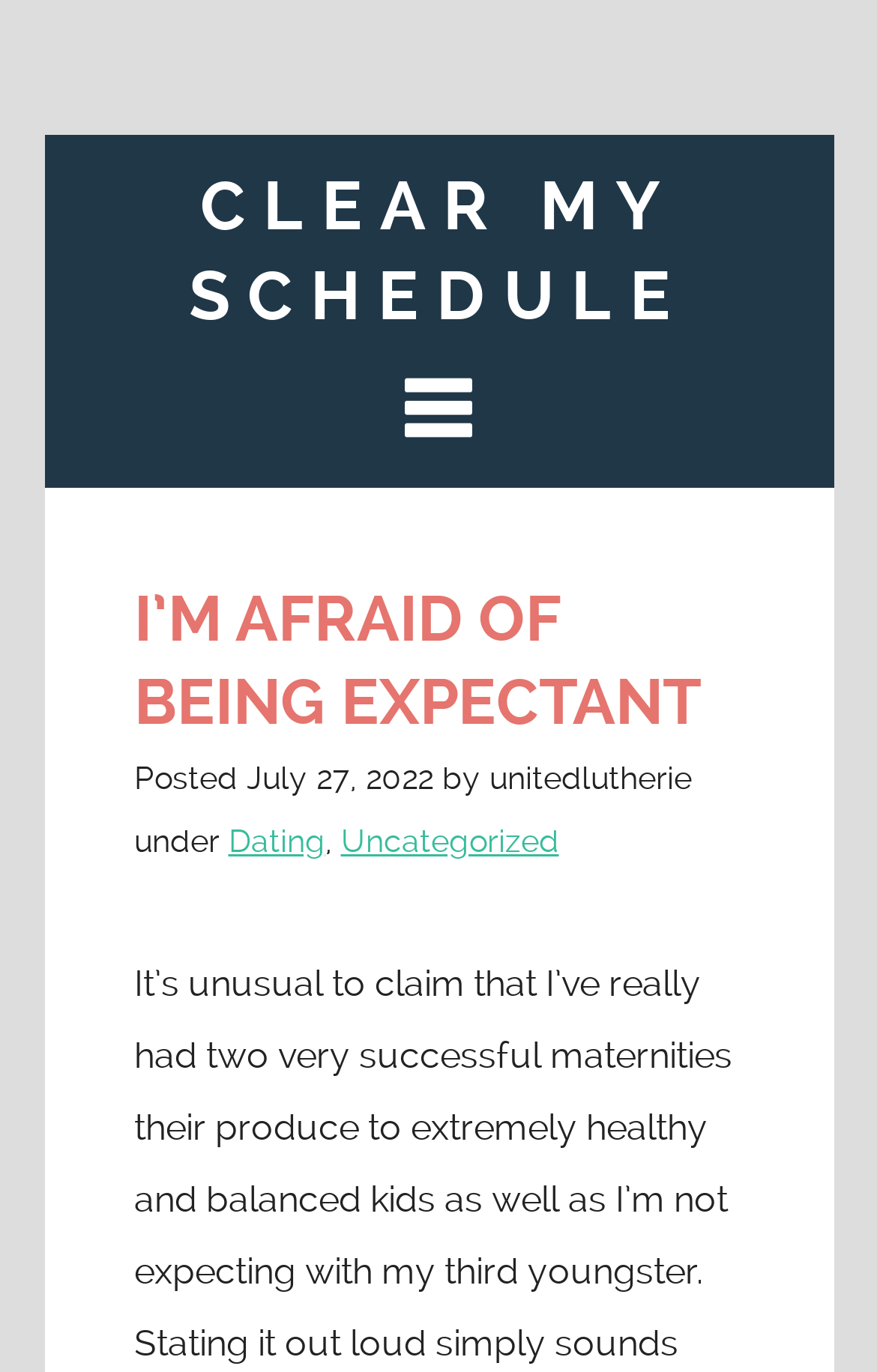What is the main title displayed on this webpage?

I’M AFRAID OF BEING EXPECTANT